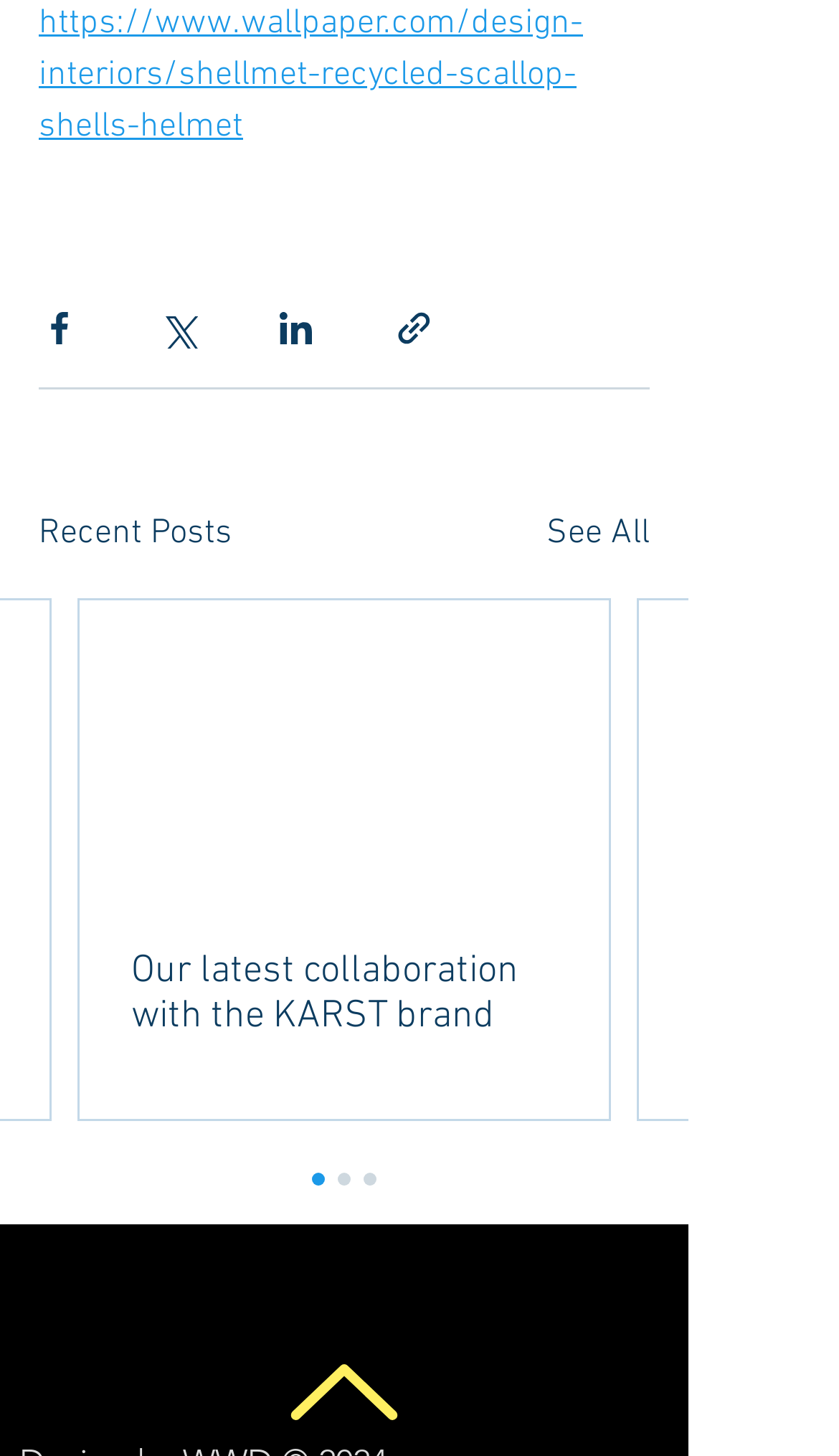Using the element description See All, predict the bounding box coordinates for the UI element. Provide the coordinates in (top-left x, top-left y, bottom-right x, bottom-right y) format with values ranging from 0 to 1.

[0.651, 0.348, 0.774, 0.384]